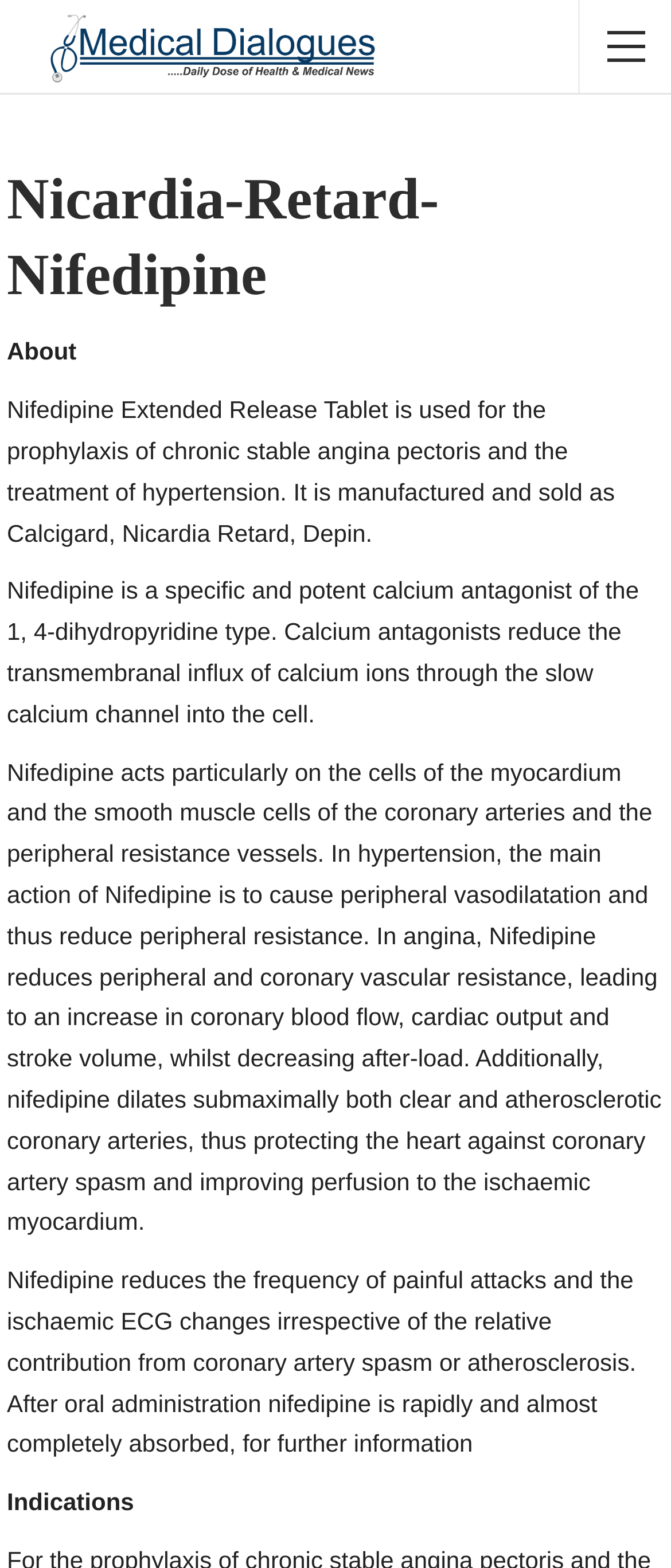Answer this question in one word or a short phrase: What is the section title after the description of Nifedipine?

Indications